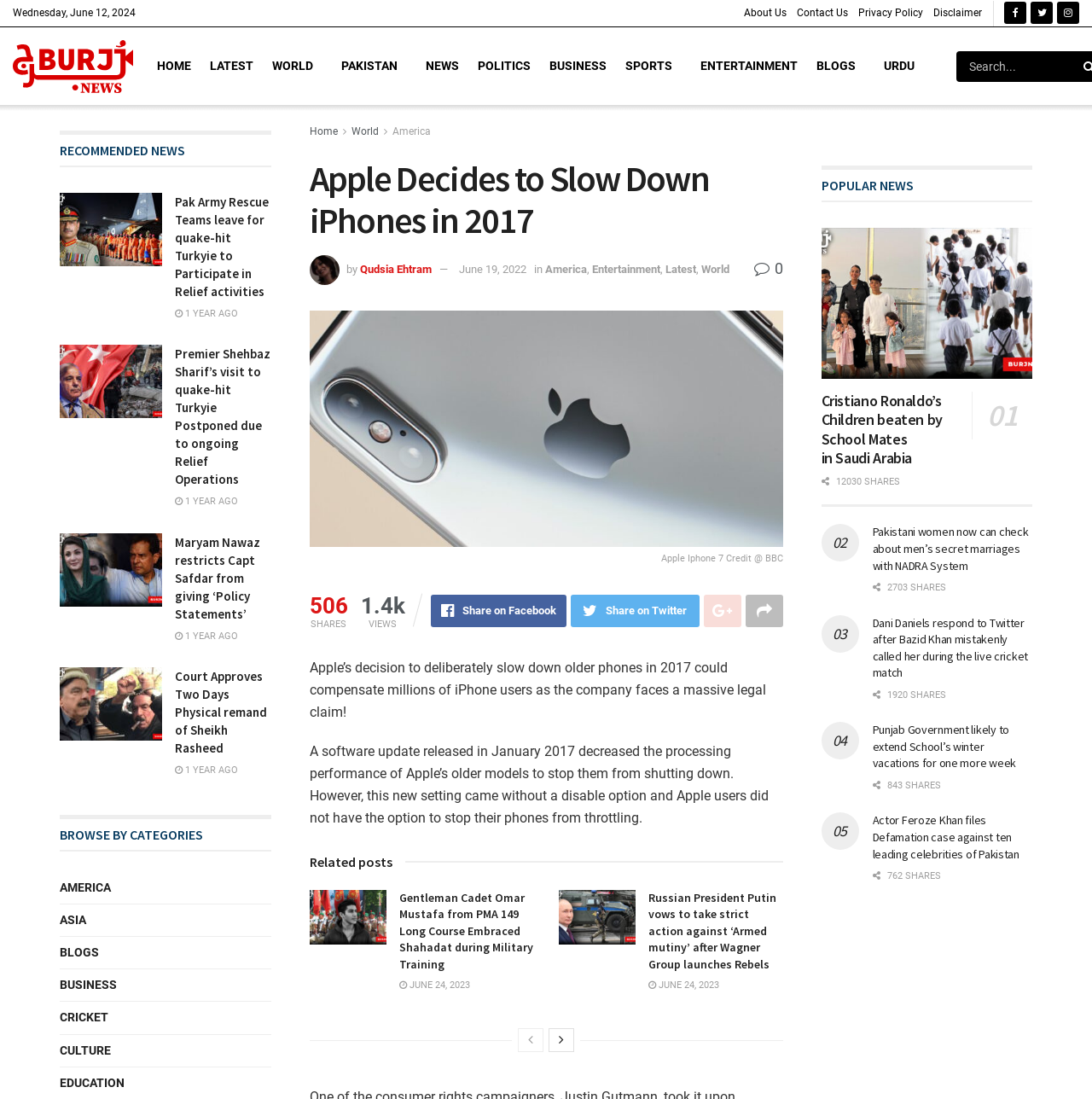Find the bounding box coordinates for the HTML element described as: "June 19, 2022". The coordinates should consist of four float values between 0 and 1, i.e., [left, top, right, bottom].

[0.42, 0.239, 0.482, 0.251]